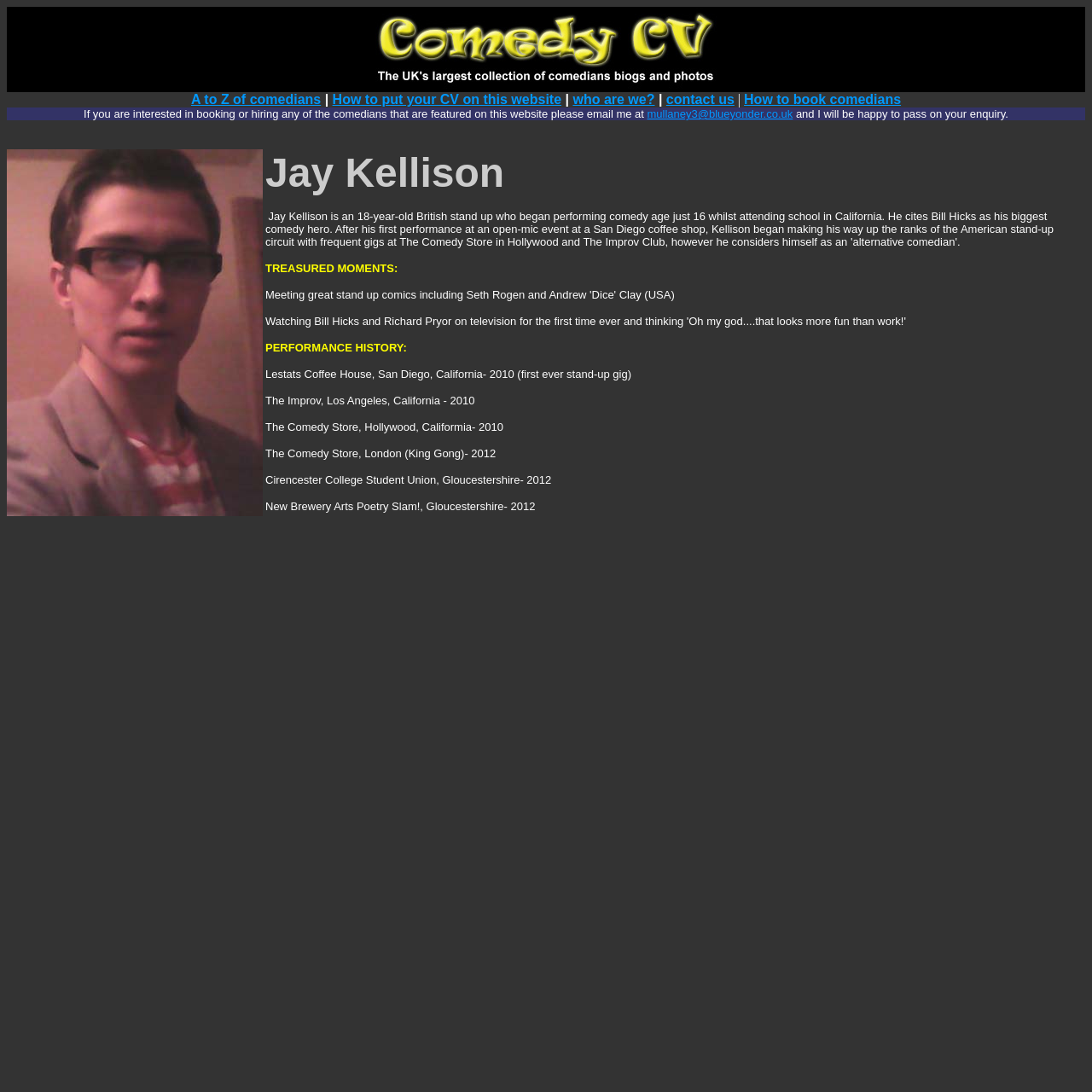Could you please study the image and provide a detailed answer to the question:
What is the name of the comedy club where Jay Kellison performed in Los Angeles?

I found the answer by reading the performance history of Jay Kellison in the LayoutTableCell element with bounding box coordinates [0.006, 0.11, 0.994, 0.496]. The text states that Jay Kellison performed at 'The Improv, Los Angeles, California' in 2010.